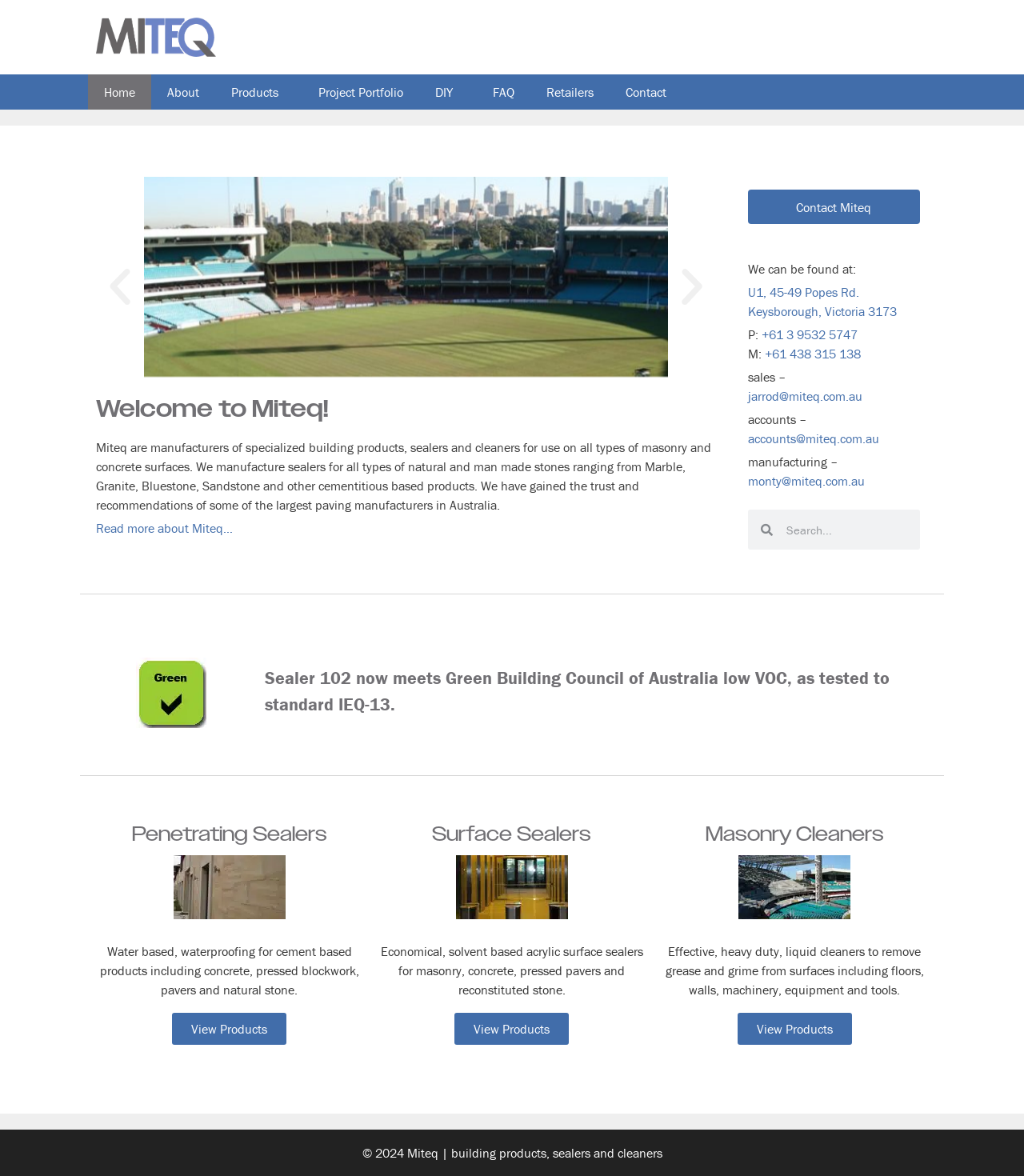Locate the coordinates of the bounding box for the clickable region that fulfills this instruction: "Read Shana's Story".

None